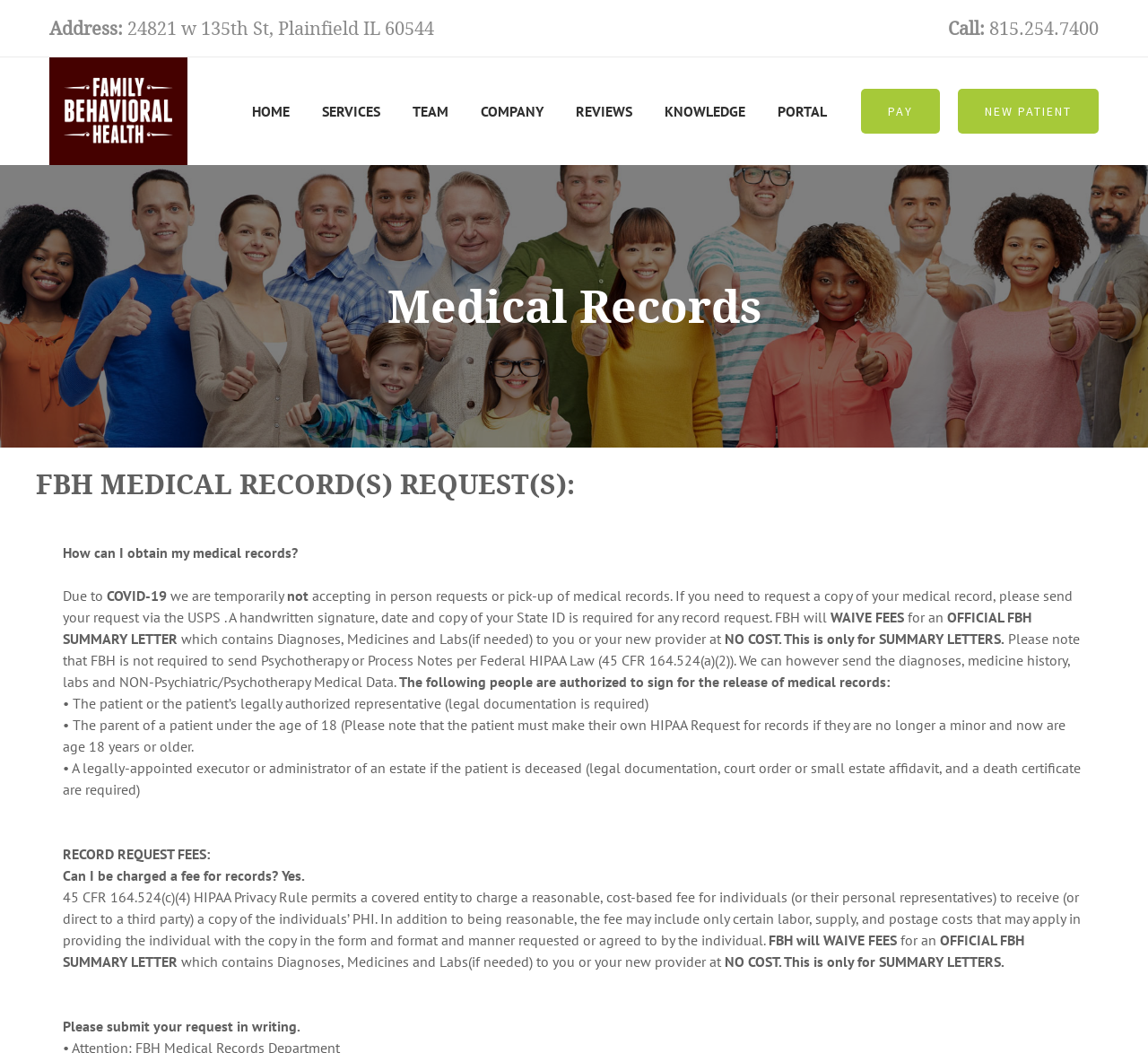How can I obtain my medical records?
Based on the screenshot, provide your answer in one word or phrase.

Send a request via USPS